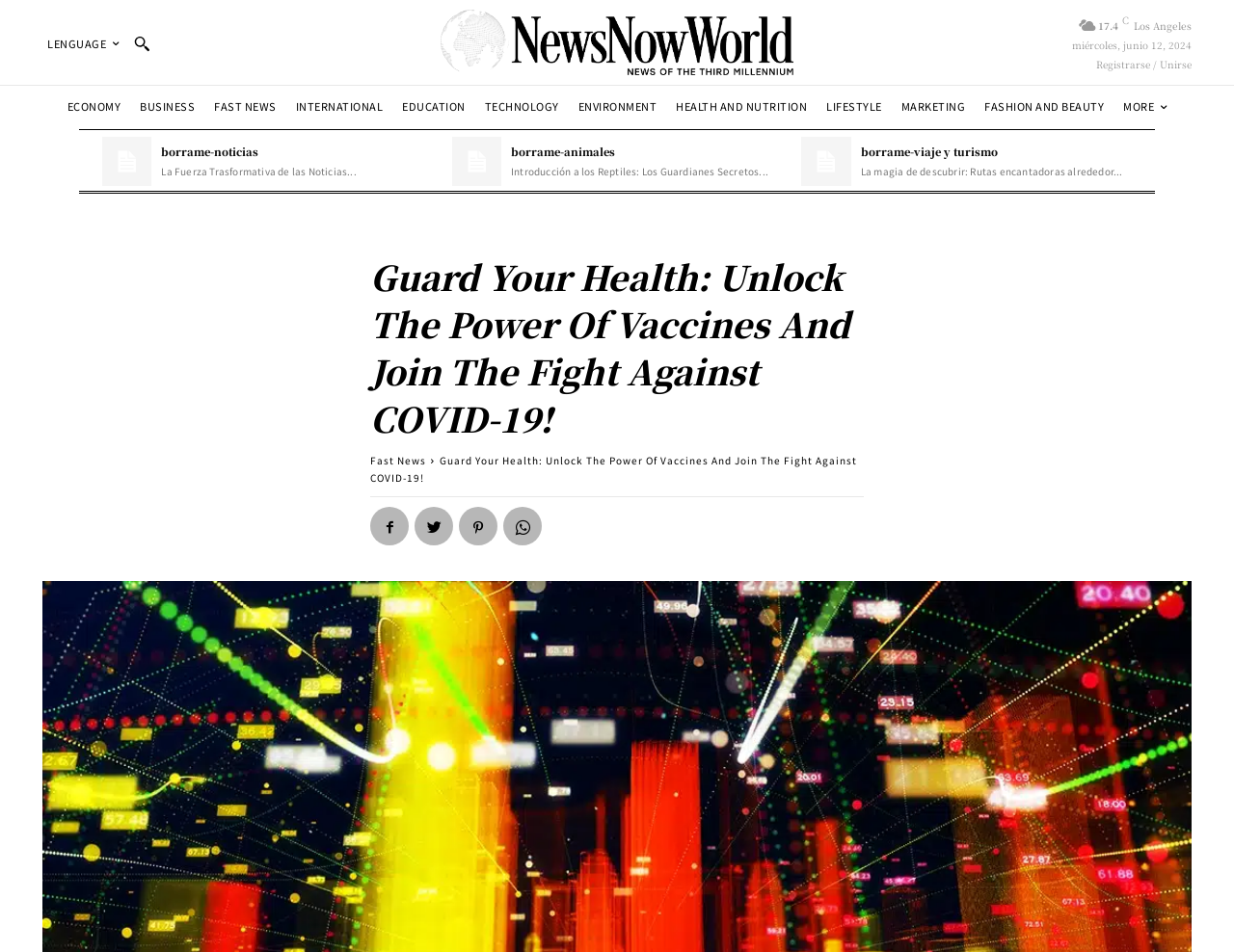Construct a comprehensive caption that outlines the webpage's structure and content.

The webpage appears to be a news website with a focus on health and COVID-19. At the top left, there is a language selection dropdown menu and a search button with a magnifying glass icon. Next to the search button, there is a logo image. On the top right, there is a section displaying the current temperature, location, and date.

Below the top section, there is a navigation menu with various categories such as Economy, Business, Fast News, International, Education, Technology, Environment, Health and Nutrition, Lifestyle, Marketing, Fashion and Beauty, and More. Each category is represented by a link.

The main content of the webpage is divided into three sections, each with a heading and a brief description. The first section is about news, with a heading "borrame-noticias" and a description "La Fuerza Trasformativa de las Noticias...". The second section is about animals, with a heading "borrame-animales" and a description "Introducción a los Reptiles: Los Guardianes Secretos...". The third section is about travel and tourism, with a heading "borrame-viaje y turismo" and a description "La magia de descubrir: Rutas encantadoras alrededor...".

In the middle of the webpage, there is a prominent heading "Guard Your Health: Unlock The Power Of Vaccines And Join The Fight Against COVID-19!" with a link to "Fast News" and three social media icons below it.